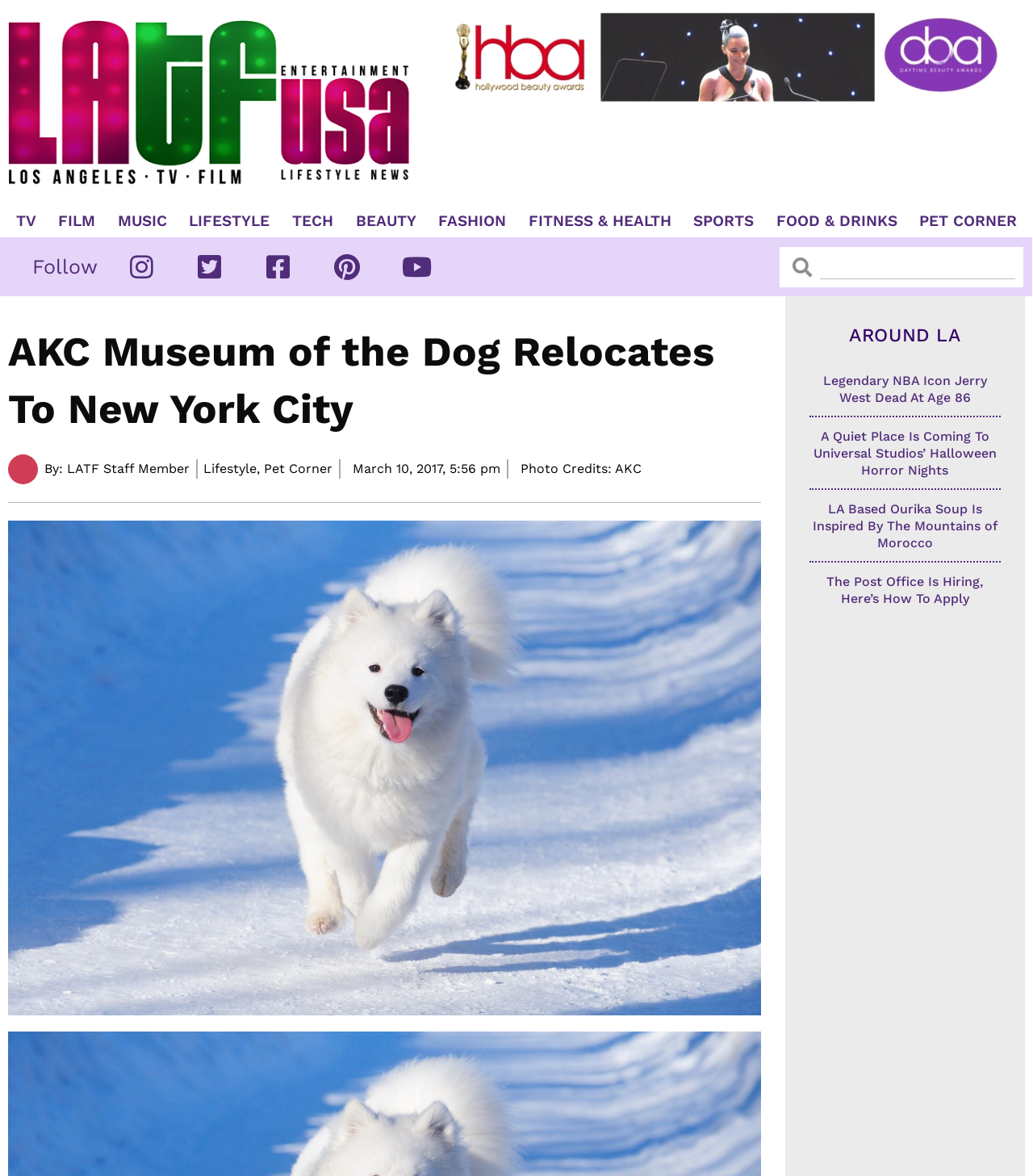Please identify the bounding box coordinates of the clickable region that I should interact with to perform the following instruction: "Read the article 'Legendary NBA Icon Jerry West Dead At Age 86'". The coordinates should be expressed as four float numbers between 0 and 1, i.e., [left, top, right, bottom].

[0.797, 0.317, 0.955, 0.344]